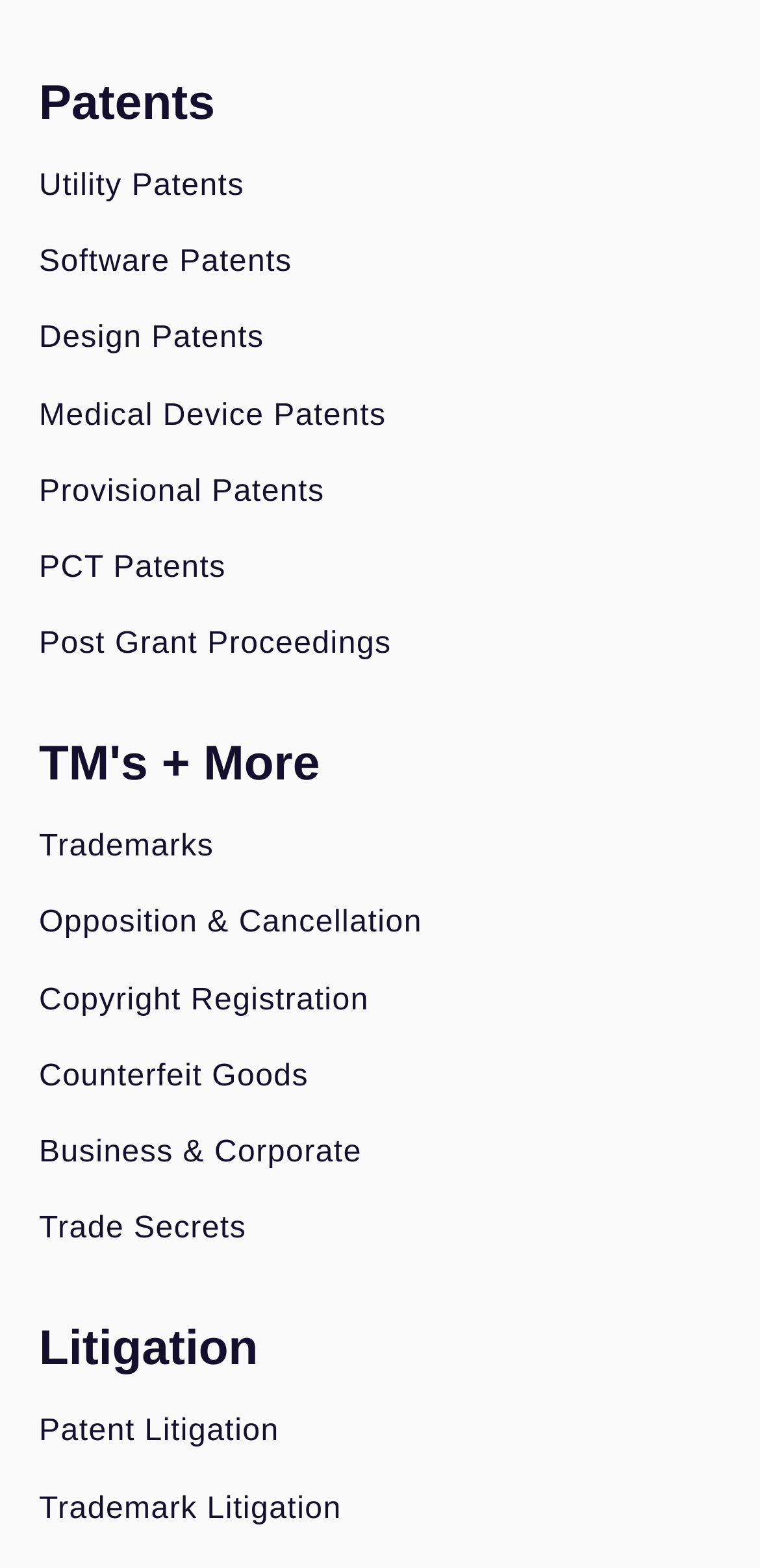What is the last type of patent listed?
Look at the image and answer the question with a single word or phrase.

PCT Patents